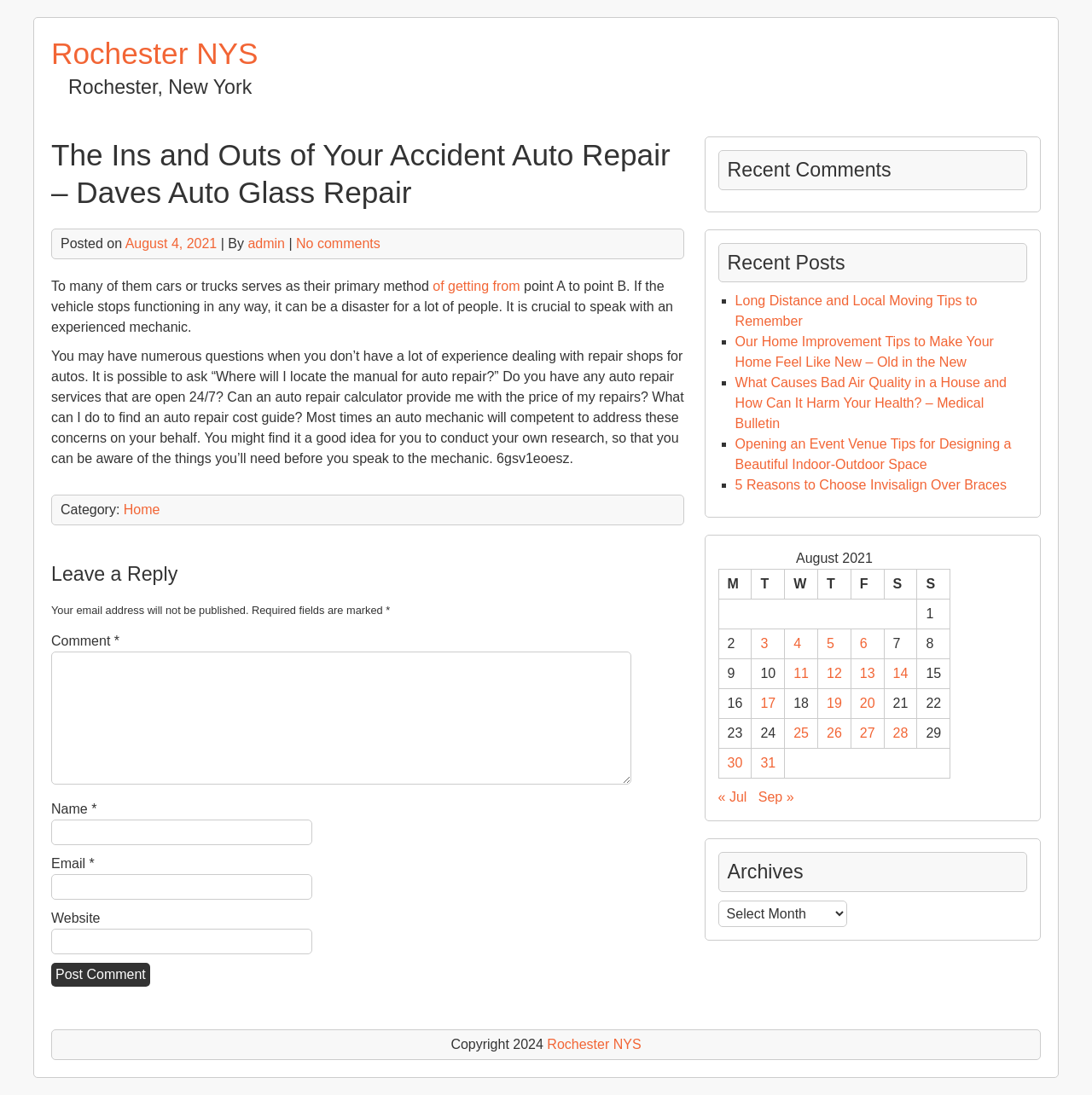Pinpoint the bounding box coordinates of the element that must be clicked to accomplish the following instruction: "Click the 'Rochester NYS' link". The coordinates should be in the format of four float numbers between 0 and 1, i.e., [left, top, right, bottom].

[0.047, 0.033, 0.236, 0.064]